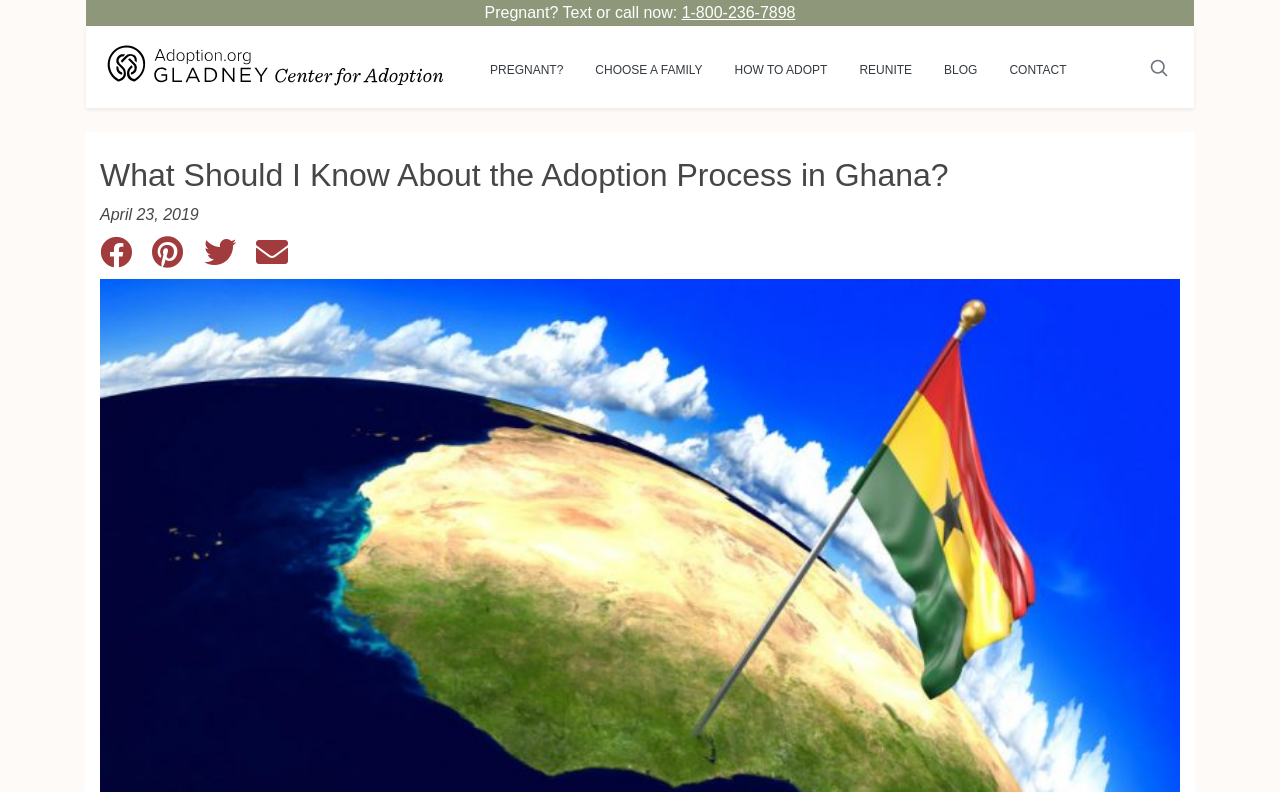Summarize the webpage comprehensively, mentioning all visible components.

The webpage is about adoption in Ghana, specifically focusing on the adoption process in the country. At the top, there is a header section with a logo of Adoption.org, a phone number, and a text "Pregnant? Text or call now:". Below the header, there is a navigation menu with six links: "PREGNANT?", "CHOOSE A FAMILY", "HOW TO ADOPT", "REUNITE", "BLOG", and "CONTACT". 

To the right of the navigation menu, there is a search box with a submit button. The submit button has a small icon. 

Below the navigation menu, there is a main heading "What Should I Know About the Adoption Process in Ghana?" followed by a date "April 23, 2019" and four social media links. The main content of the webpage is not explicitly described in the accessibility tree, but based on the meta description, it is likely to provide information about Ghana and its adoption process.